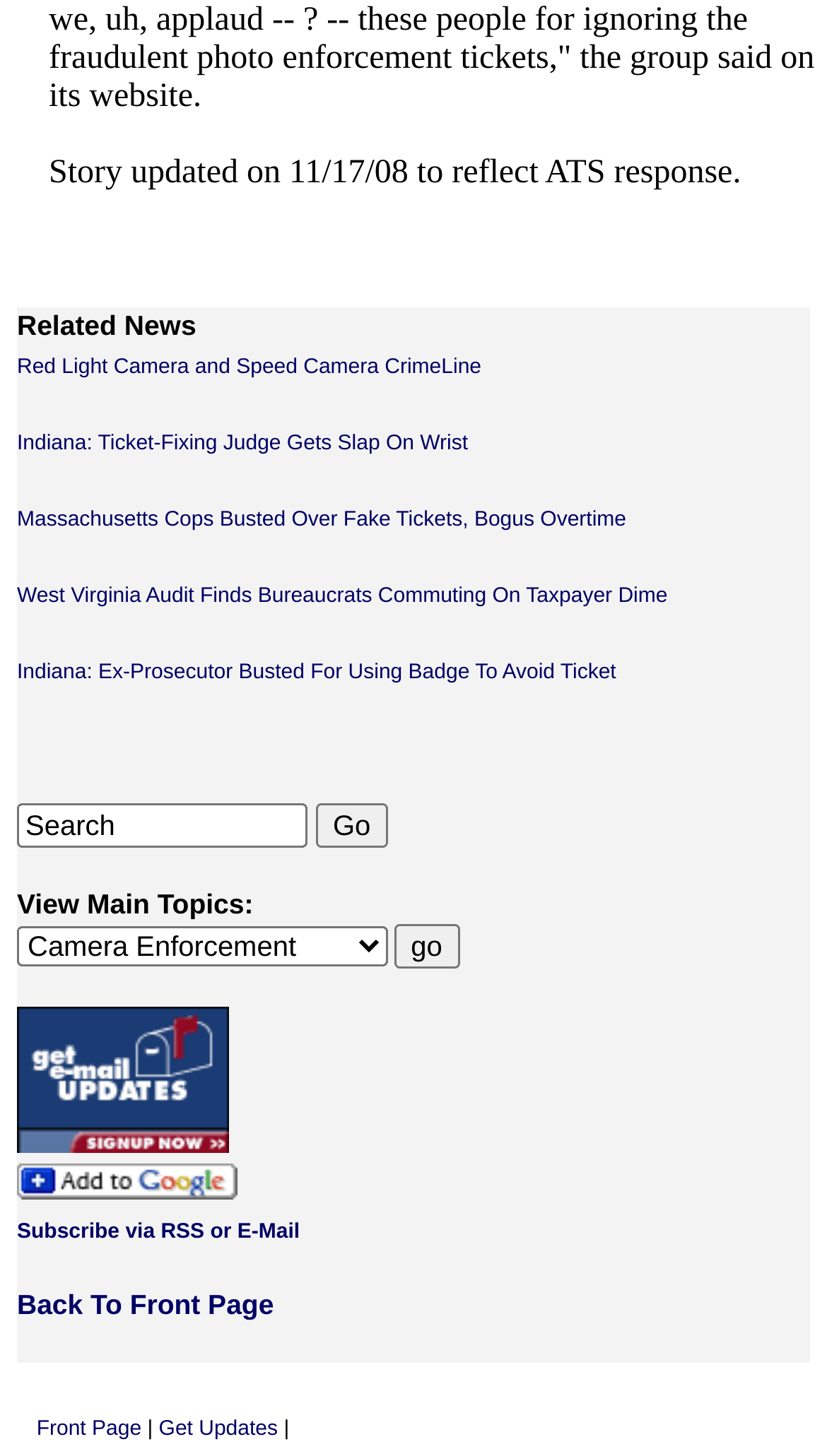What options are available for viewing main topics?
Look at the image and provide a detailed response to the question.

The question can be answered by looking at the combobox element, which is labeled 'View Main Topics:' and has a 'go' button next to it. This suggests that the combobox provides options for viewing main topics.